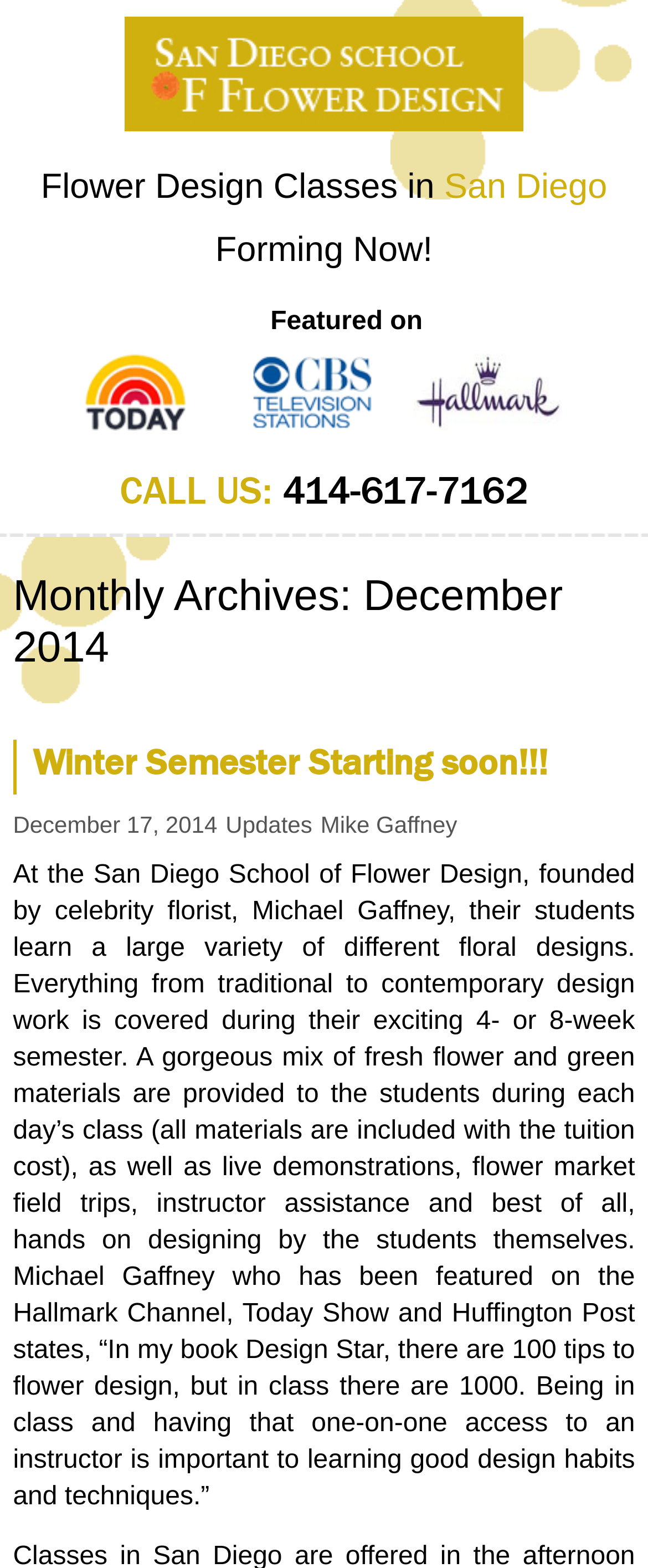What is the theme of the classes offered at the San Diego School of Flower Design?
Use the image to answer the question with a single word or phrase.

Floral designs